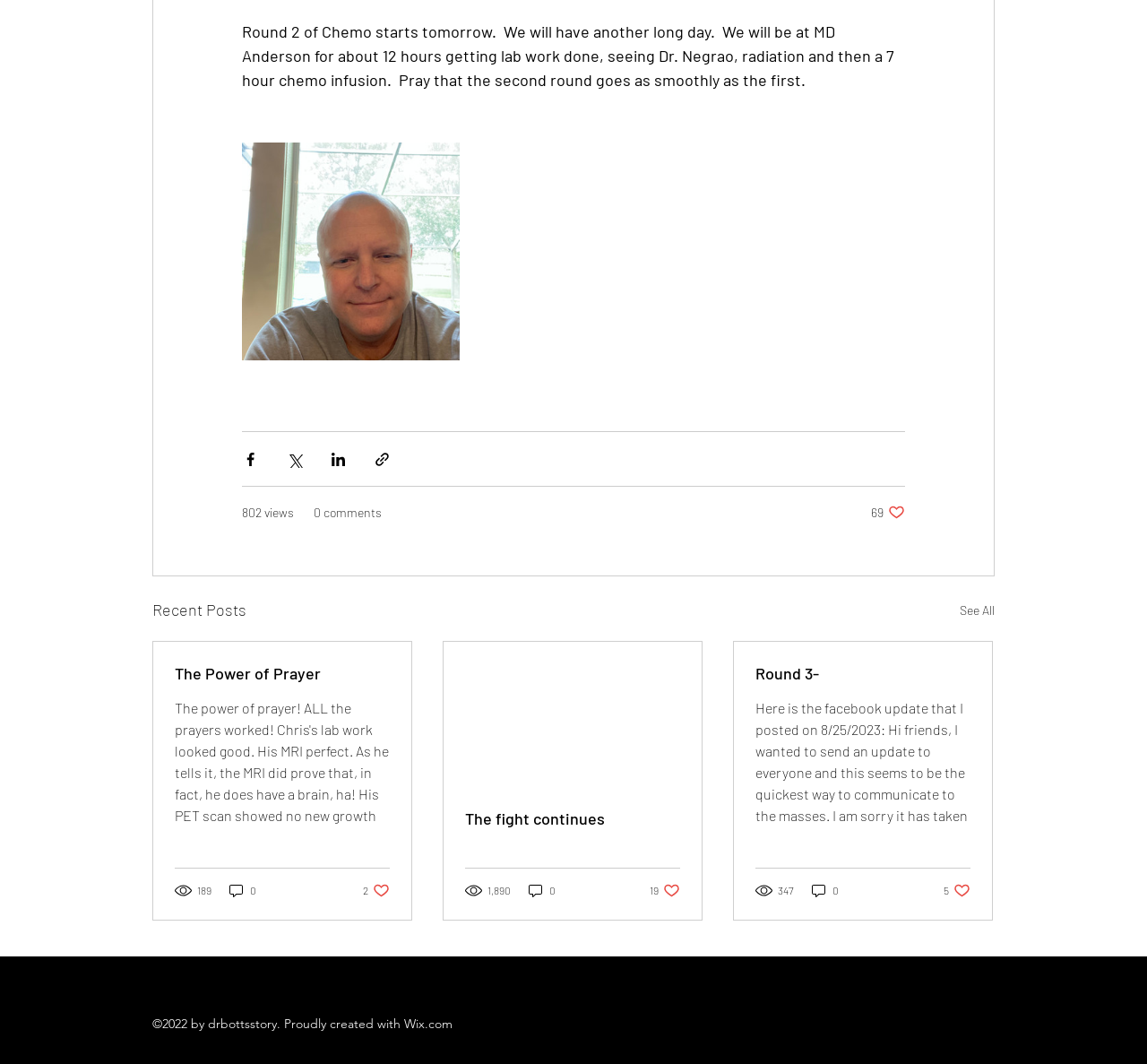Provide the bounding box coordinates of the UI element that matches the description: "Round 3-".

[0.659, 0.623, 0.846, 0.642]